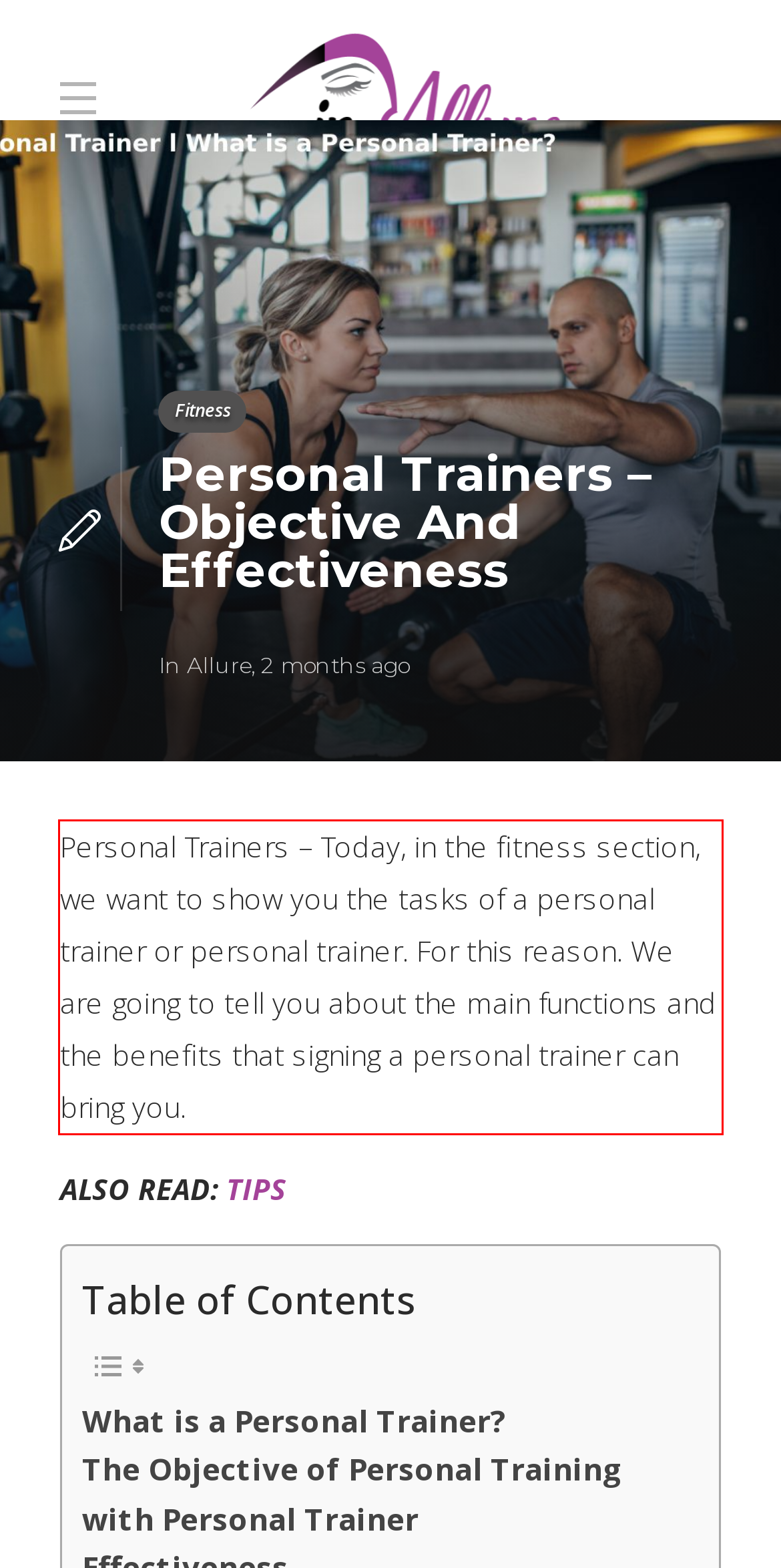Given a webpage screenshot, identify the text inside the red bounding box using OCR and extract it.

Personal Trainers – Today, in the fitness section, we want to show you the tasks of a personal trainer or personal trainer. For this reason. We are going to tell you about the main functions and the benefits that signing a personal trainer can bring you.